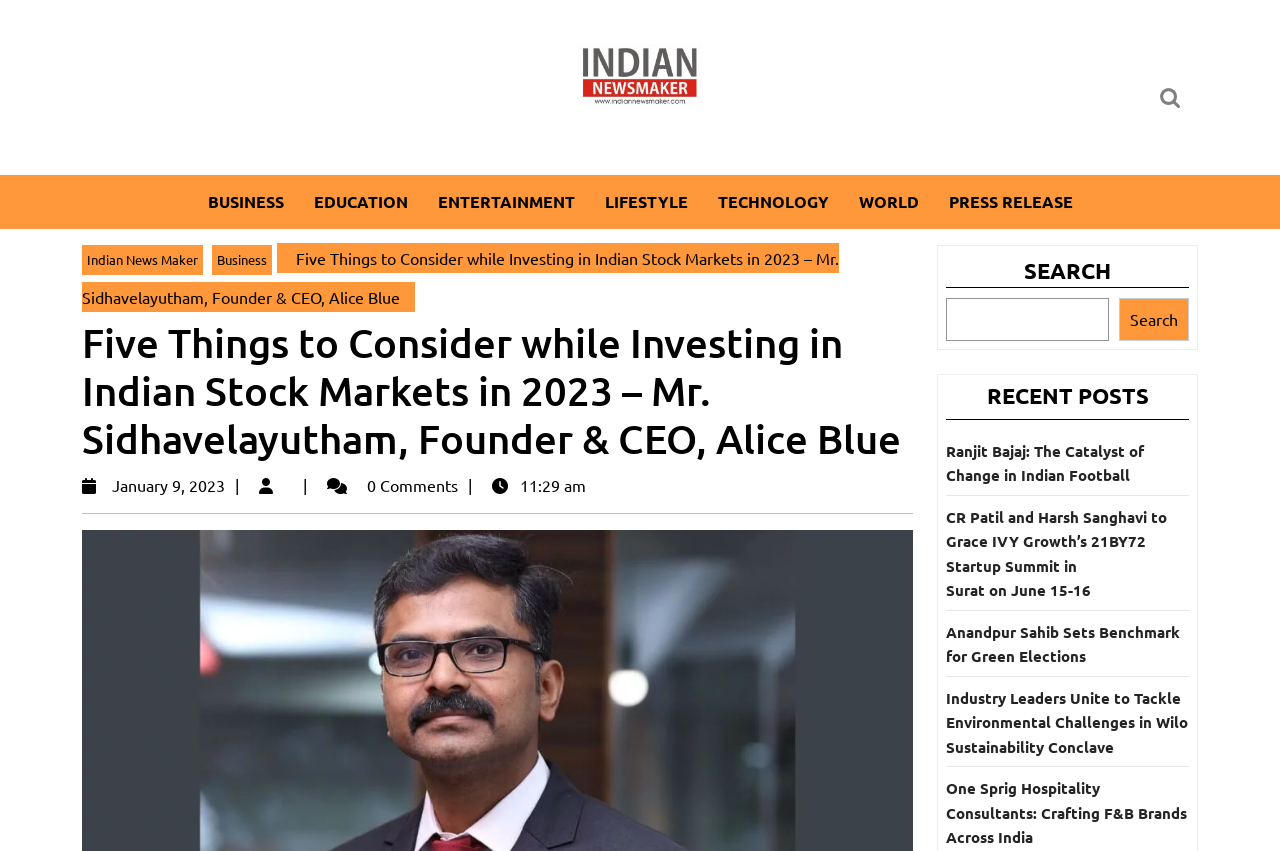Look at the image and write a detailed answer to the question: 
What is the title of the article on the webpage?

The title of the article is written in a large font size and is located below the top menu. It is written as 'Five Things to Consider while Investing in Indian Stock Markets in 2023 – Mr. Sidhavelayutham, Founder & CEO, Alice Blue'.